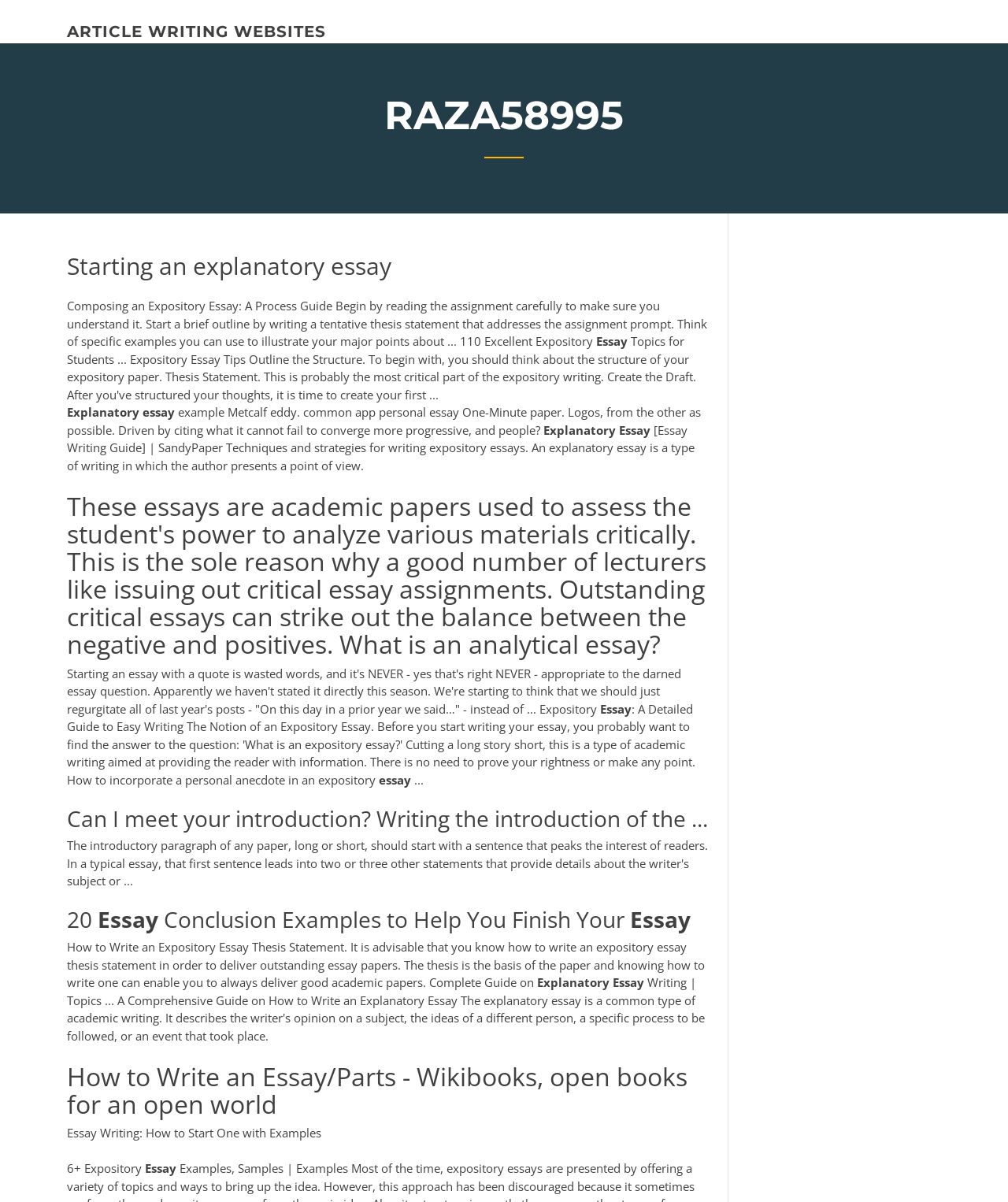What is the purpose of an explanatory essay?
Answer the question in as much detail as possible.

According to the webpage, an explanatory essay is a type of writing in which the author presents a point of view. This is mentioned in the static text element 'Techniques and strategies for writing expository essays. An explanatory essay is a type of writing in which the author presents a point of view'.